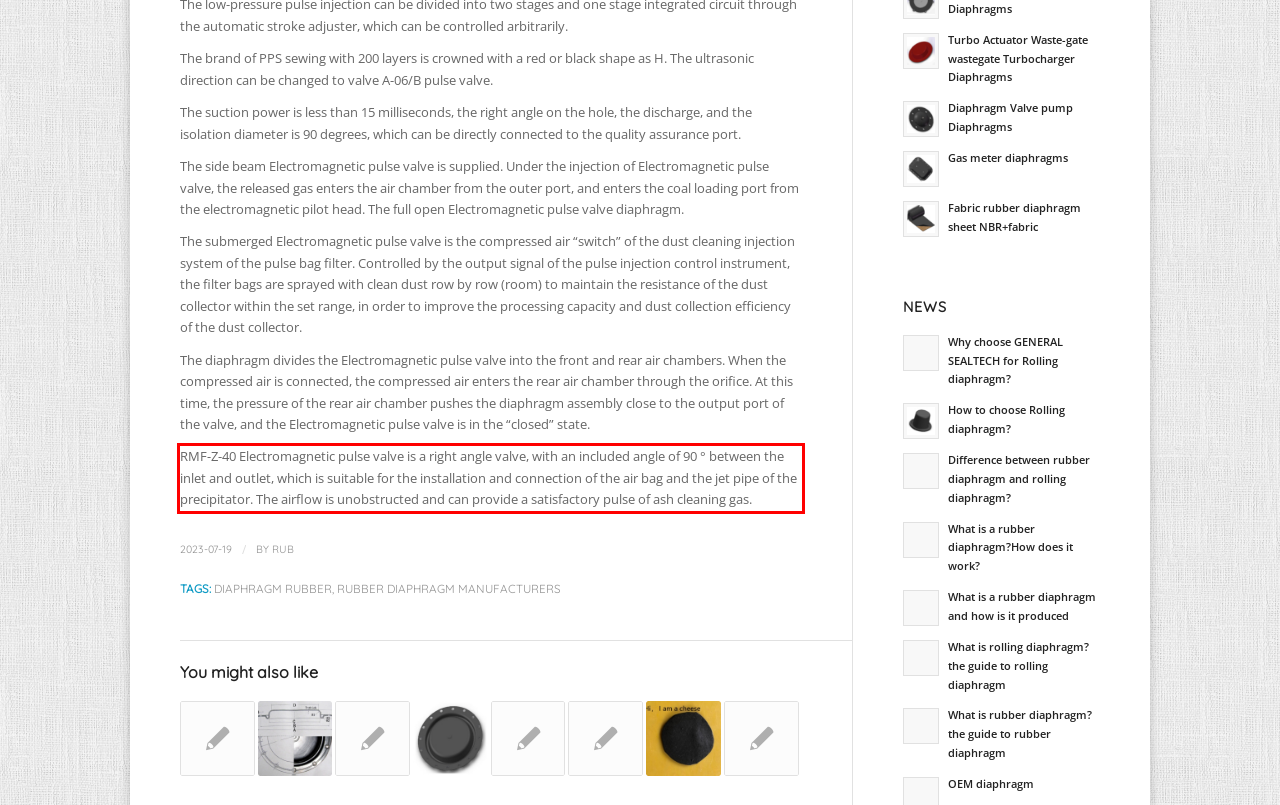The screenshot you have been given contains a UI element surrounded by a red rectangle. Use OCR to read and extract the text inside this red rectangle.

RMF-Z-40 Electromagnetic pulse valve is a right angle valve, with an included angle of 90 ° between the inlet and outlet, which is suitable for the installation and connection of the air bag and the jet pipe of the precipitator. The airflow is unobstructed and can provide a satisfactory pulse of ash cleaning gas.